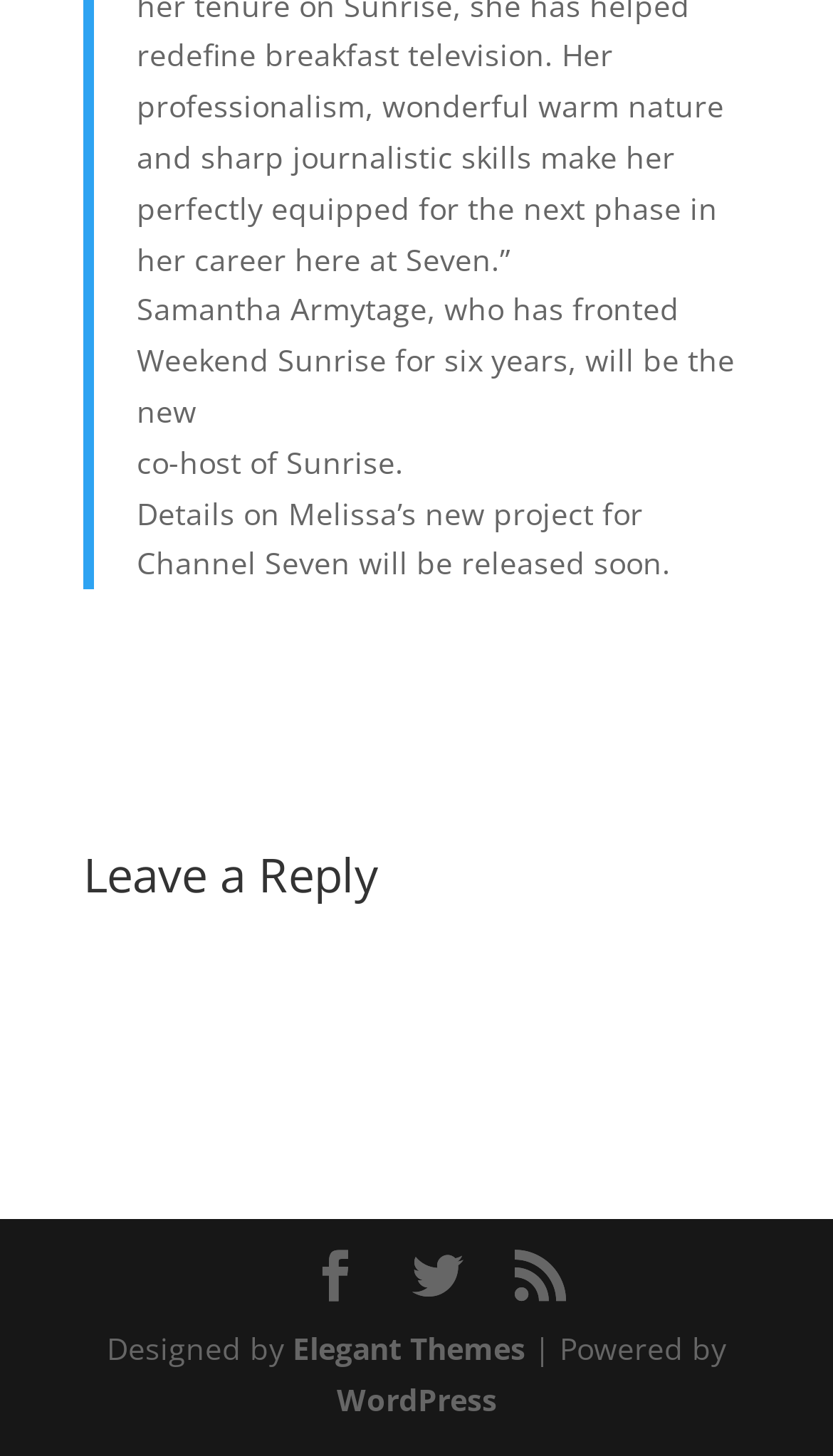Provide the bounding box coordinates of the HTML element described by the text: "Facebook". The coordinates should be in the format [left, top, right, bottom] with values between 0 and 1.

[0.372, 0.859, 0.433, 0.895]